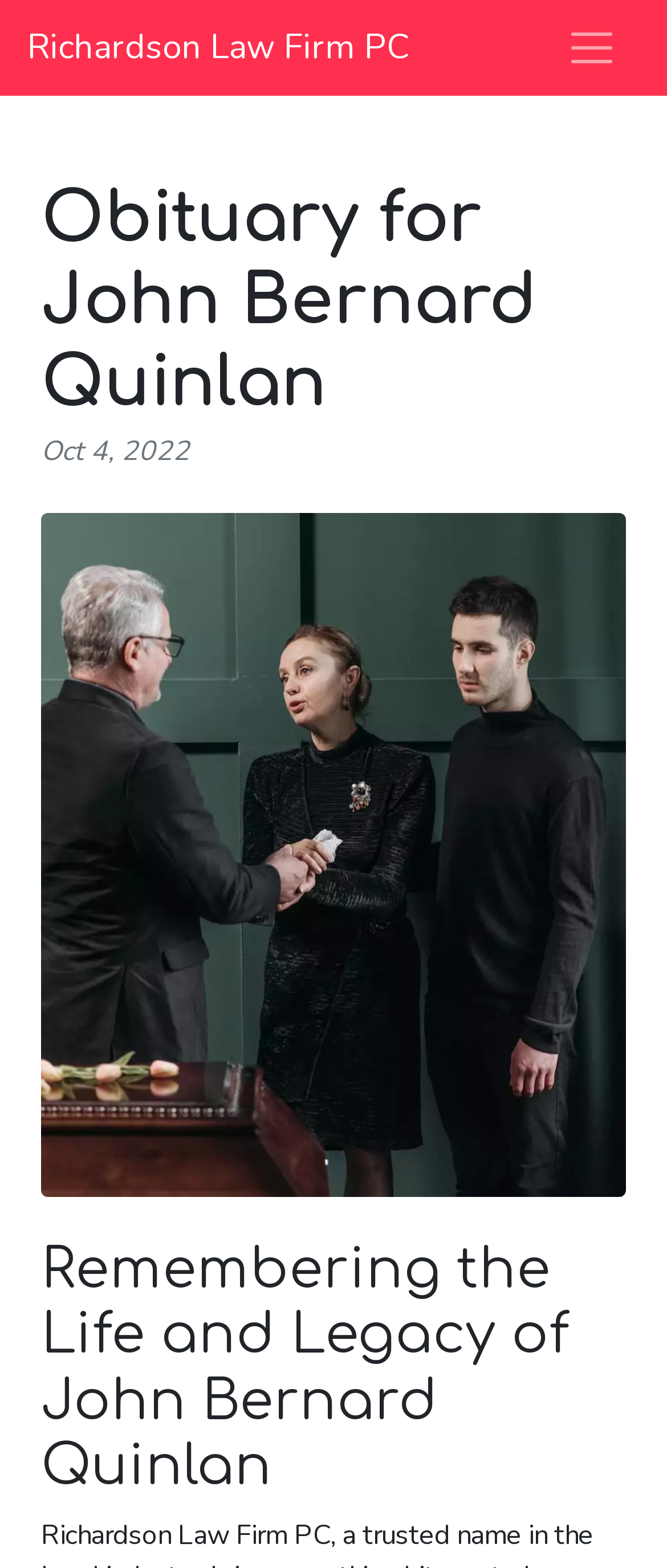What is the name of the deceased person?
Refer to the screenshot and respond with a concise word or phrase.

John Bernard Quinlan